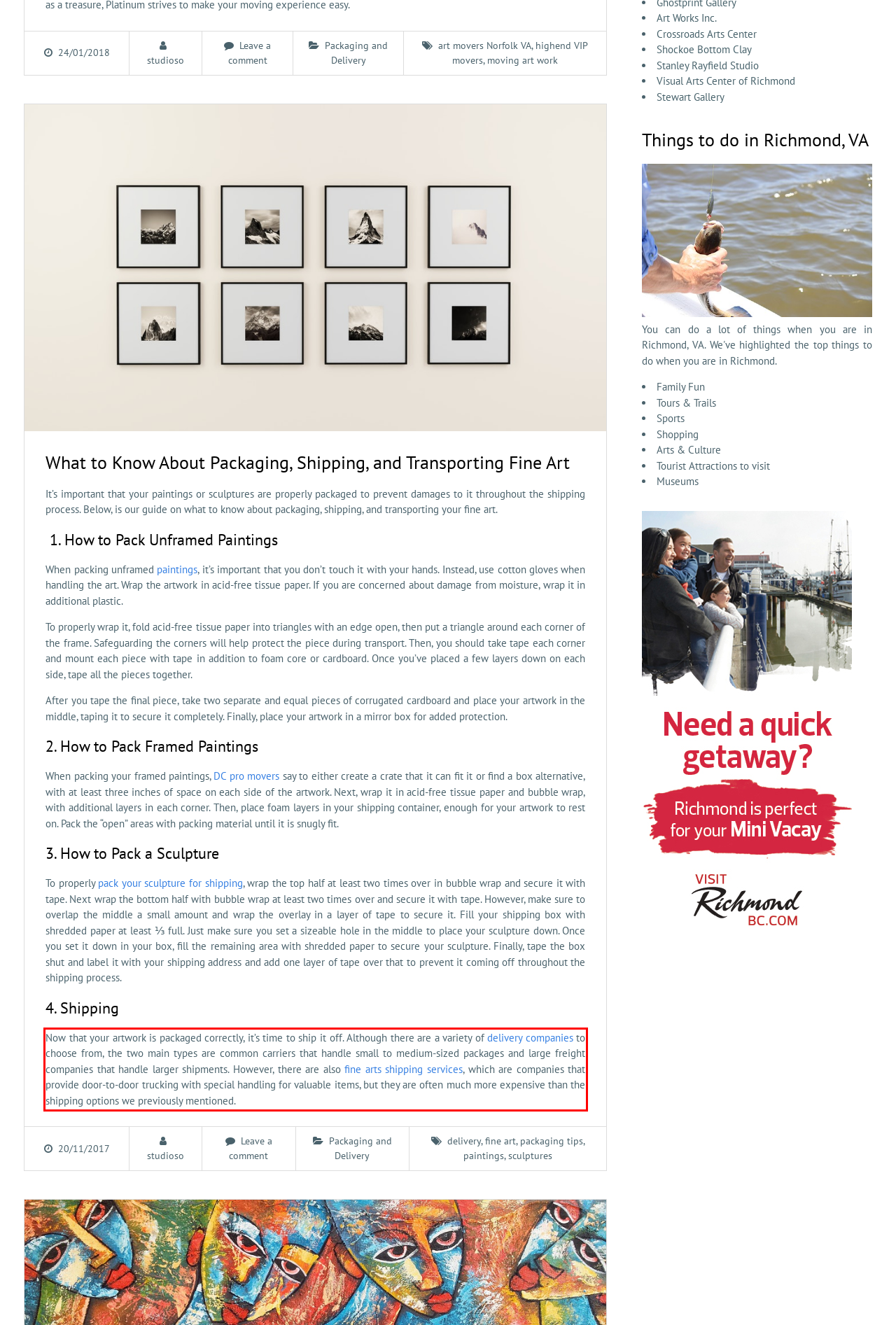Identify and extract the text within the red rectangle in the screenshot of the webpage.

Now that your artwork is packaged correctly, it’s time to ship it off. Although there are a variety of delivery companies to choose from, the two main types are common carriers that handle small to medium-sized packages and large freight companies that handle larger shipments. However, there are also fine arts shipping services, which are companies that provide door-to-door trucking with special handling for valuable items, but they are often much more expensive than the shipping options we previously mentioned.